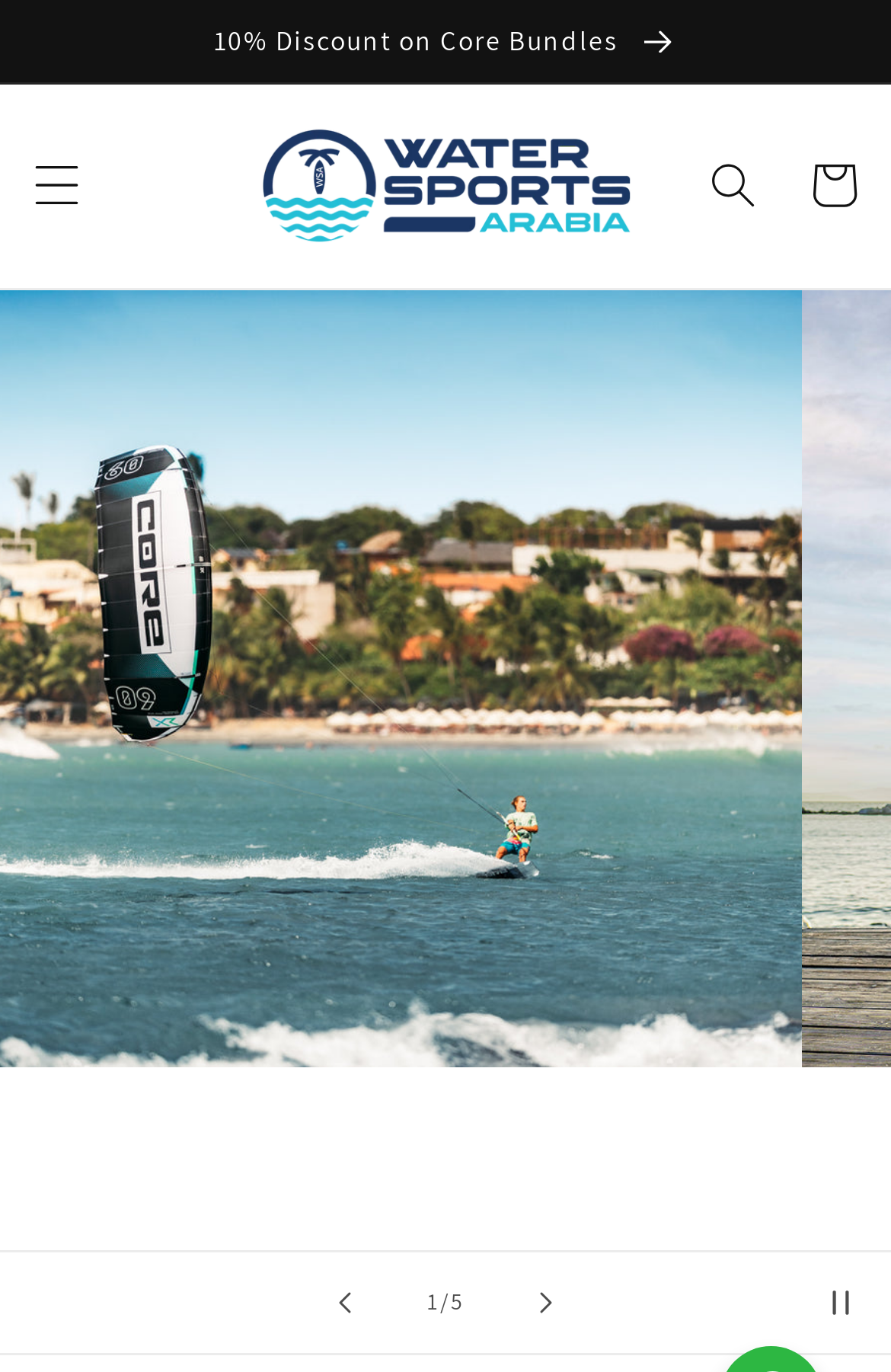Give a short answer using one word or phrase for the question:
What is the purpose of the slideshow?

About our brand